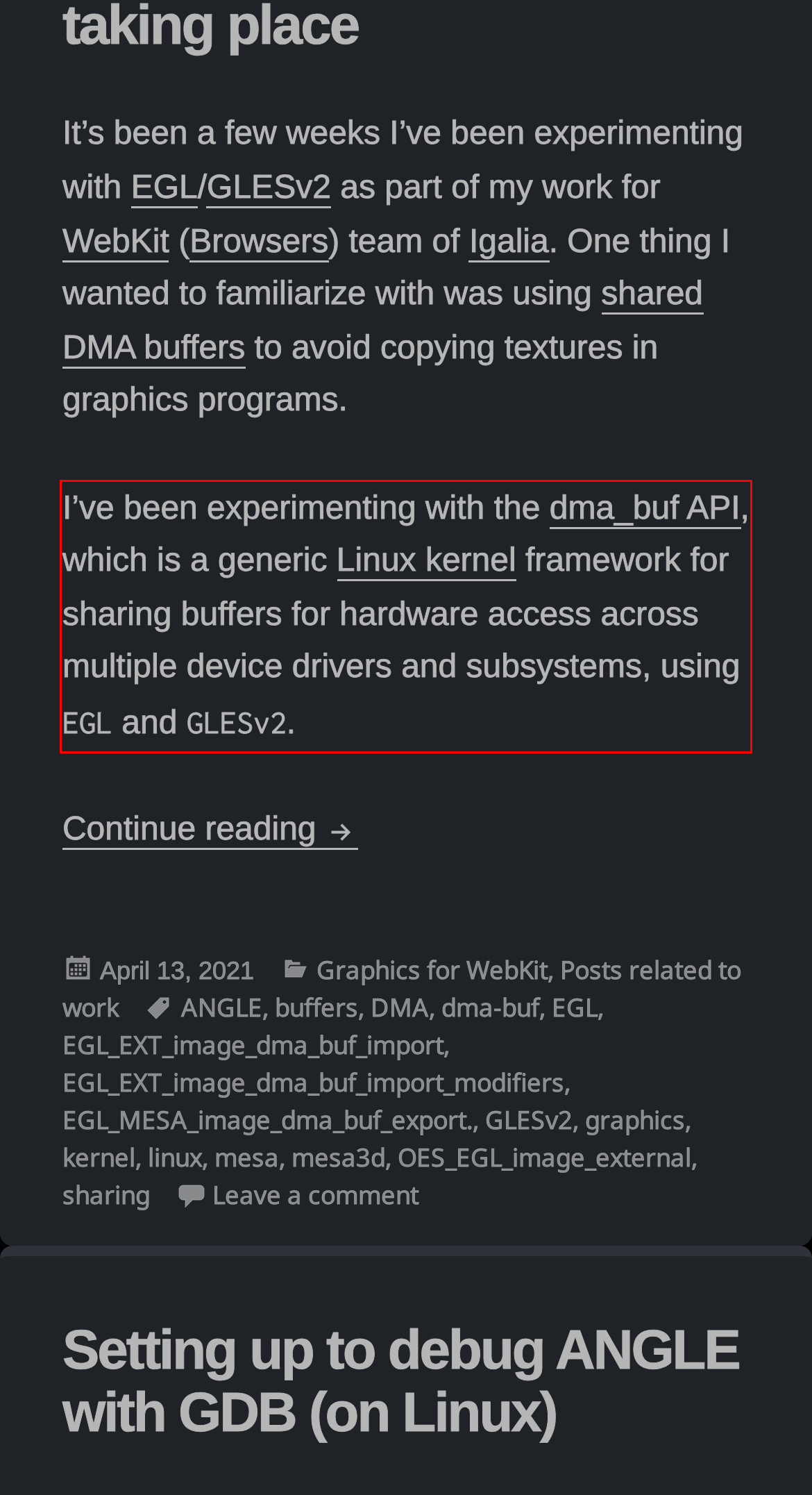Inspect the webpage screenshot that has a red bounding box and use OCR technology to read and display the text inside the red bounding box.

I’ve been experimenting with the dma_buf API, which is a generic Linux kernel framework for sharing buffers for hardware access across multiple device drivers and subsystems, using EGL and GLESv2.